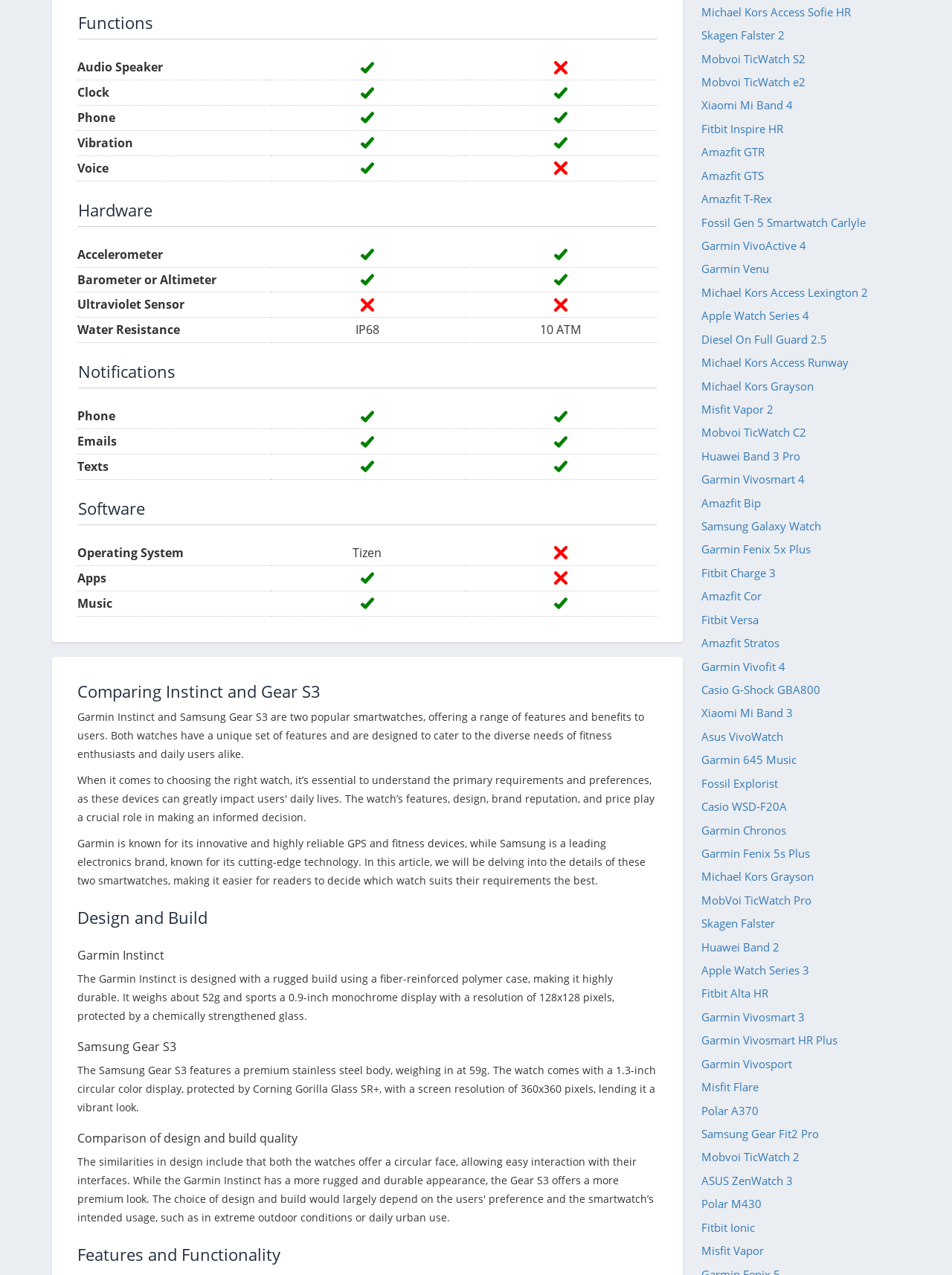What is the material of the Garmin Instinct's case?
Use the image to give a comprehensive and detailed response to the question.

According to the article, the Garmin Instinct has a rugged build with a fiber-reinforced polymer case, making it highly durable.